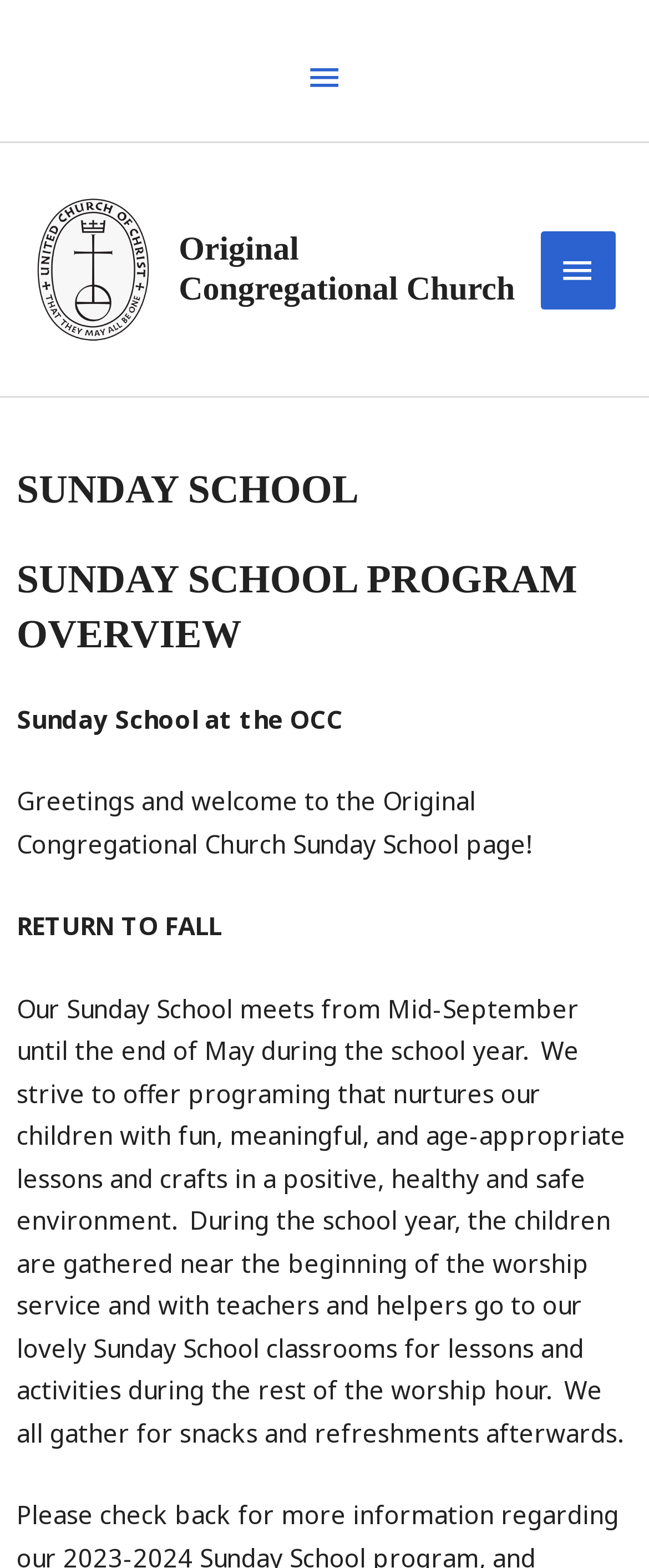When does the Sunday School meet?
Using the image, elaborate on the answer with as much detail as possible.

I found the answer by reading the StaticText element that describes the Sunday School program, which mentions that it meets from Mid-September until the end of May during the school year.